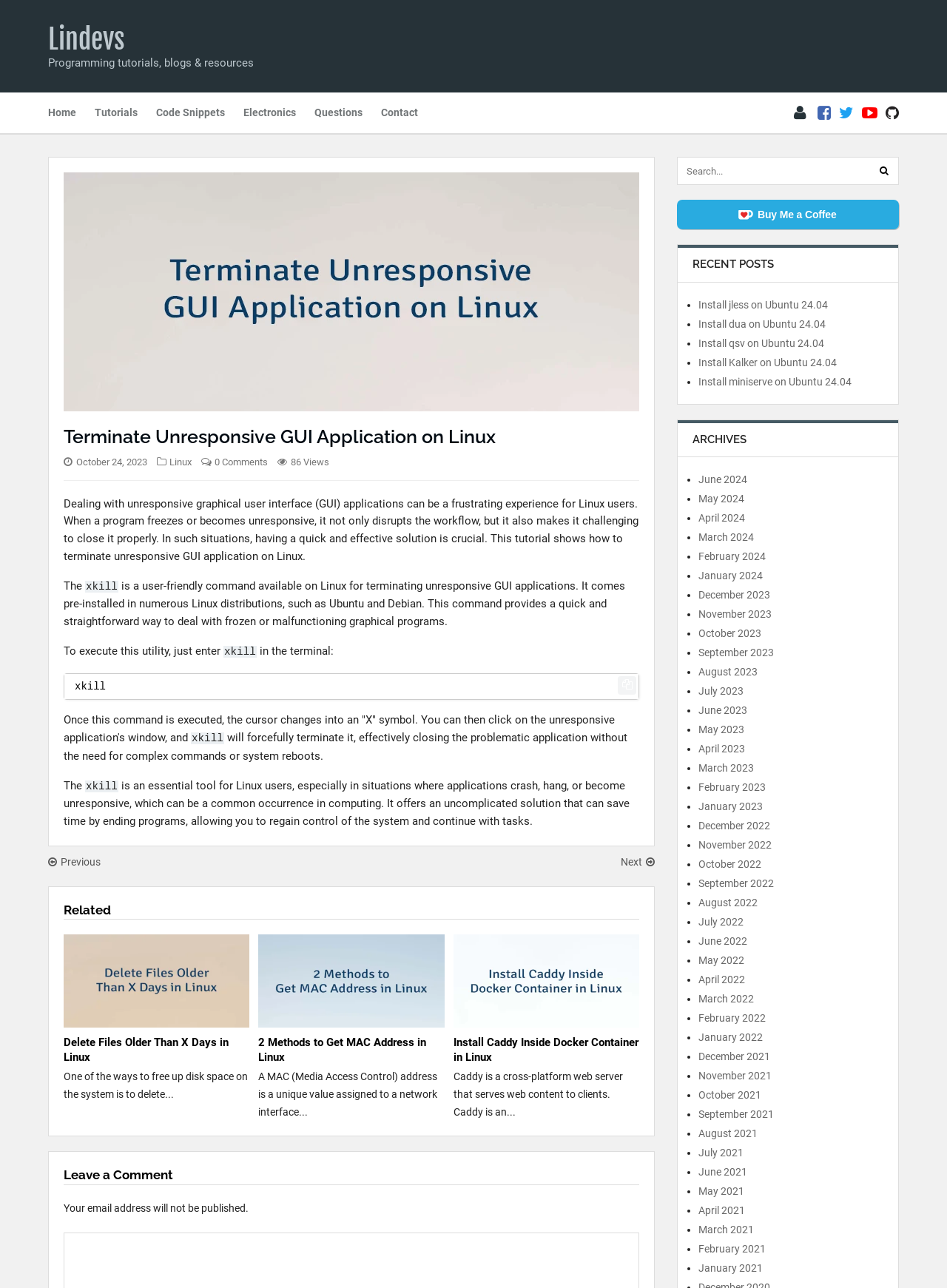Pinpoint the bounding box coordinates of the element that must be clicked to accomplish the following instruction: "Search for something". The coordinates should be in the format of four float numbers between 0 and 1, i.e., [left, top, right, bottom].

[0.715, 0.122, 0.949, 0.144]